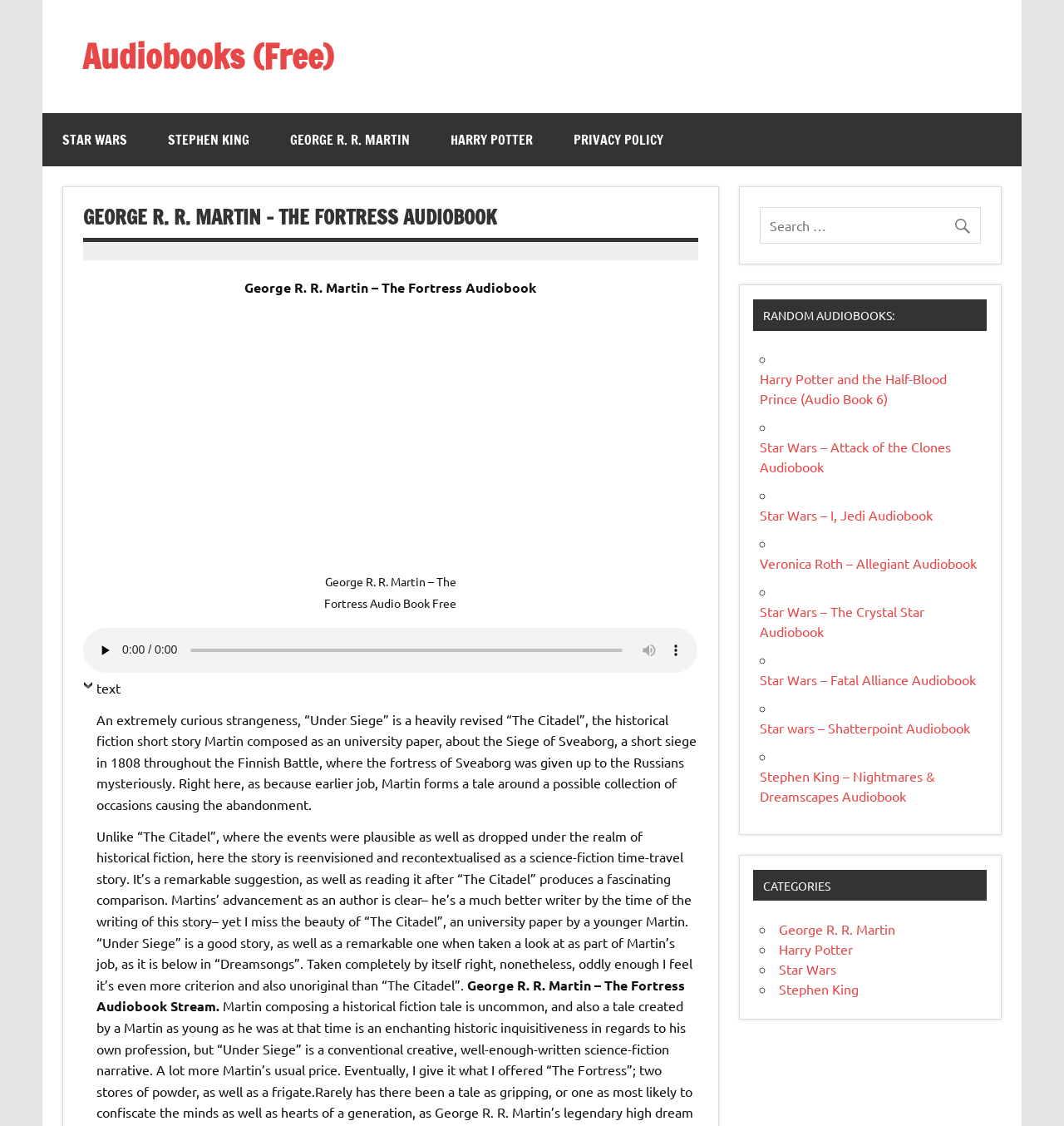Using the provided element description: "text", identify the bounding box coordinates. The coordinates should be four floats between 0 and 1 in the order [left, top, right, bottom].

[0.078, 0.603, 0.113, 0.626]